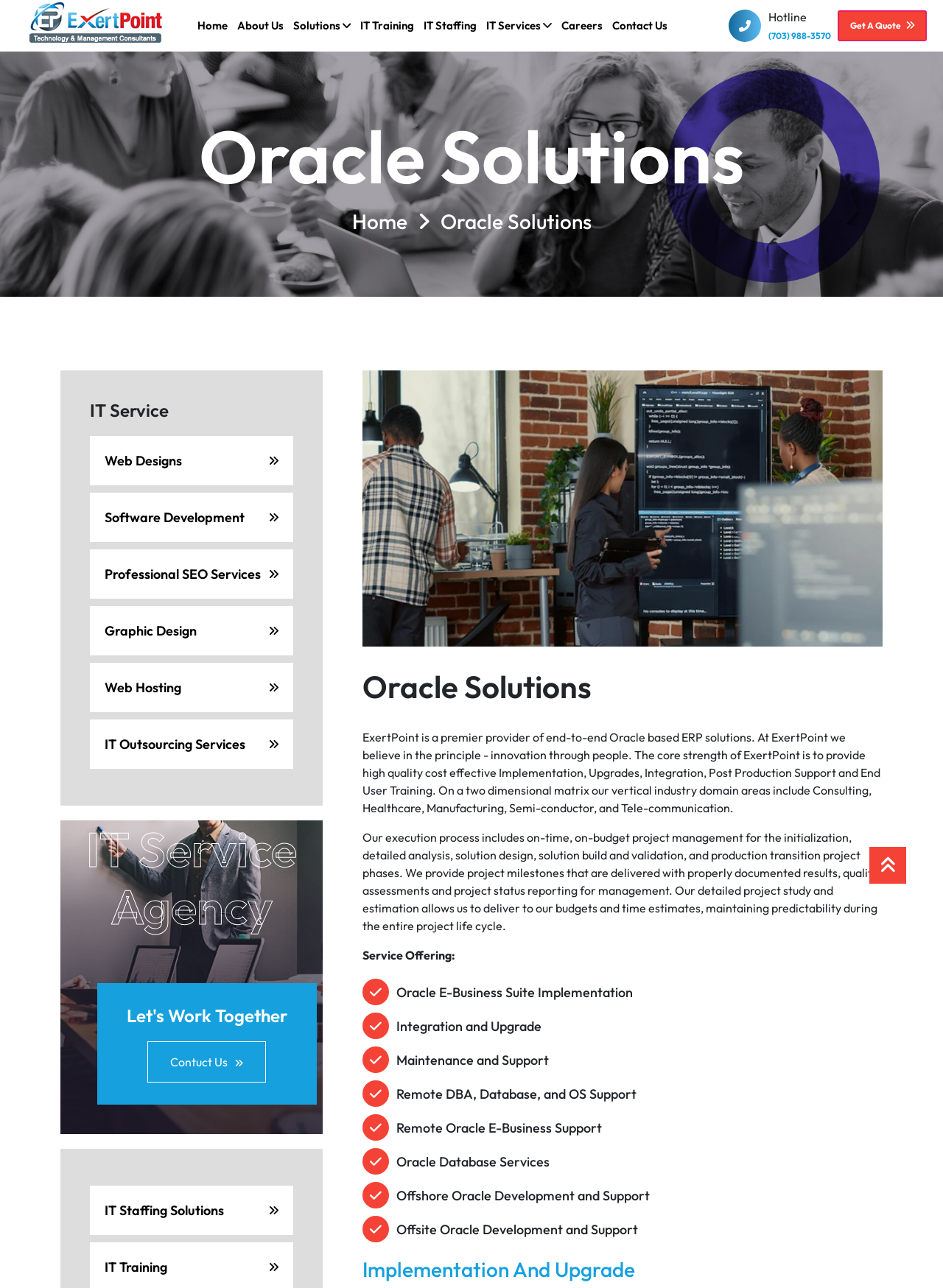Show the bounding box coordinates for the HTML element as described: "Professional SEO Services".

[0.095, 0.427, 0.311, 0.465]